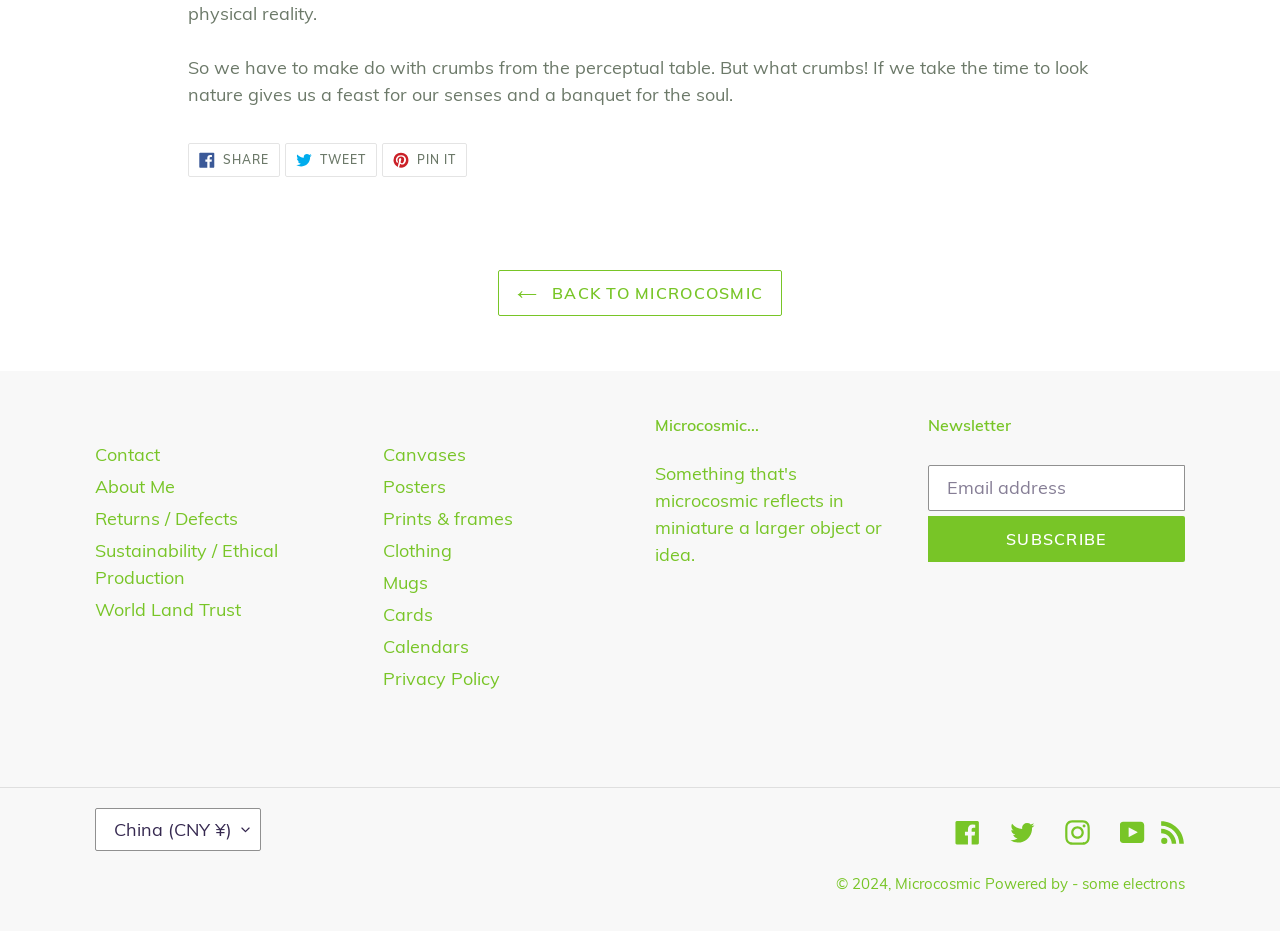What is the quote about nature?
Please provide a single word or phrase answer based on the image.

Crumbs from the perceptual table